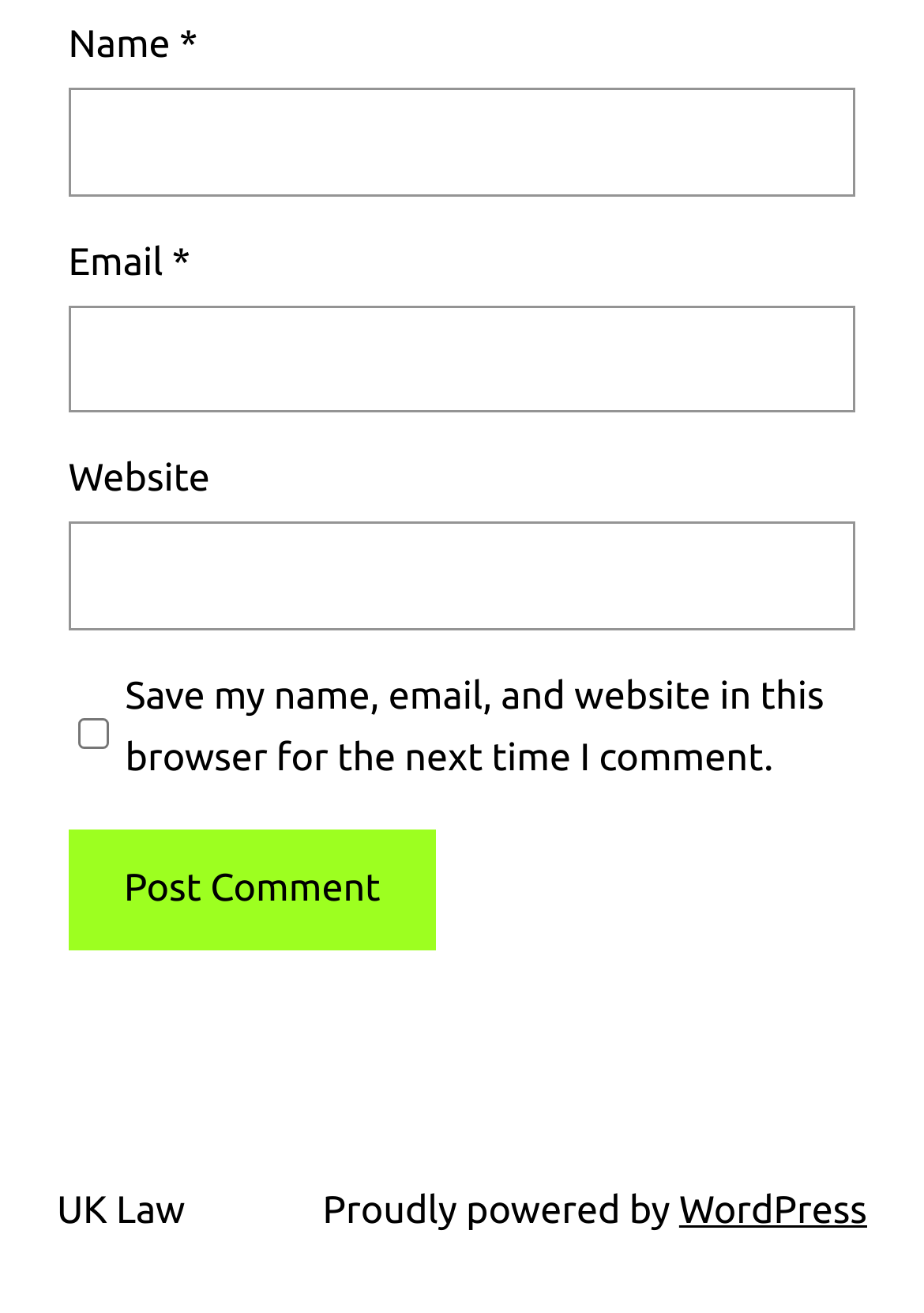From the webpage screenshot, predict the bounding box coordinates (top-left x, top-left y, bottom-right x, bottom-right y) for the UI element described here: parent_node: Name * name="author"

[0.074, 0.067, 0.926, 0.149]